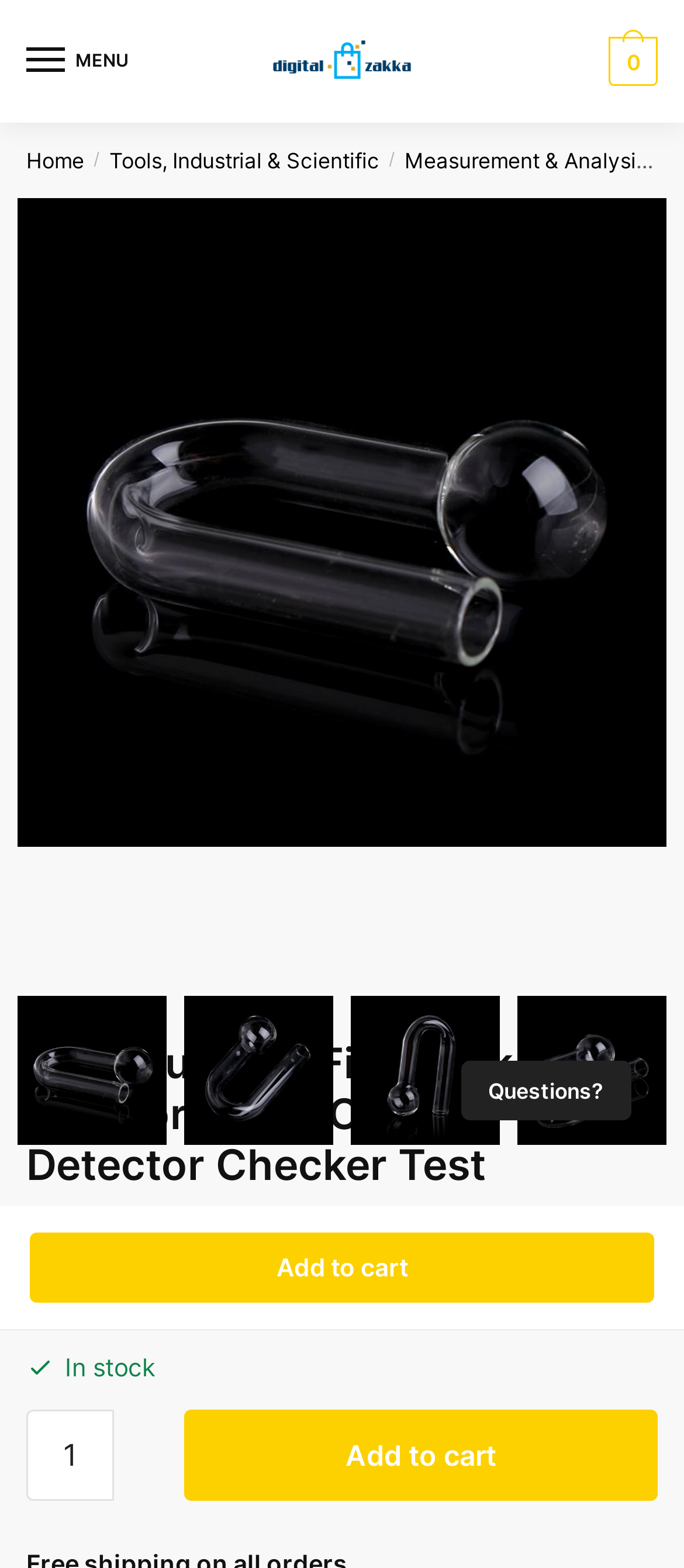Provide the bounding box coordinates of the HTML element described as: "Home". The bounding box coordinates should be four float numbers between 0 and 1, i.e., [left, top, right, bottom].

[0.038, 0.094, 0.123, 0.111]